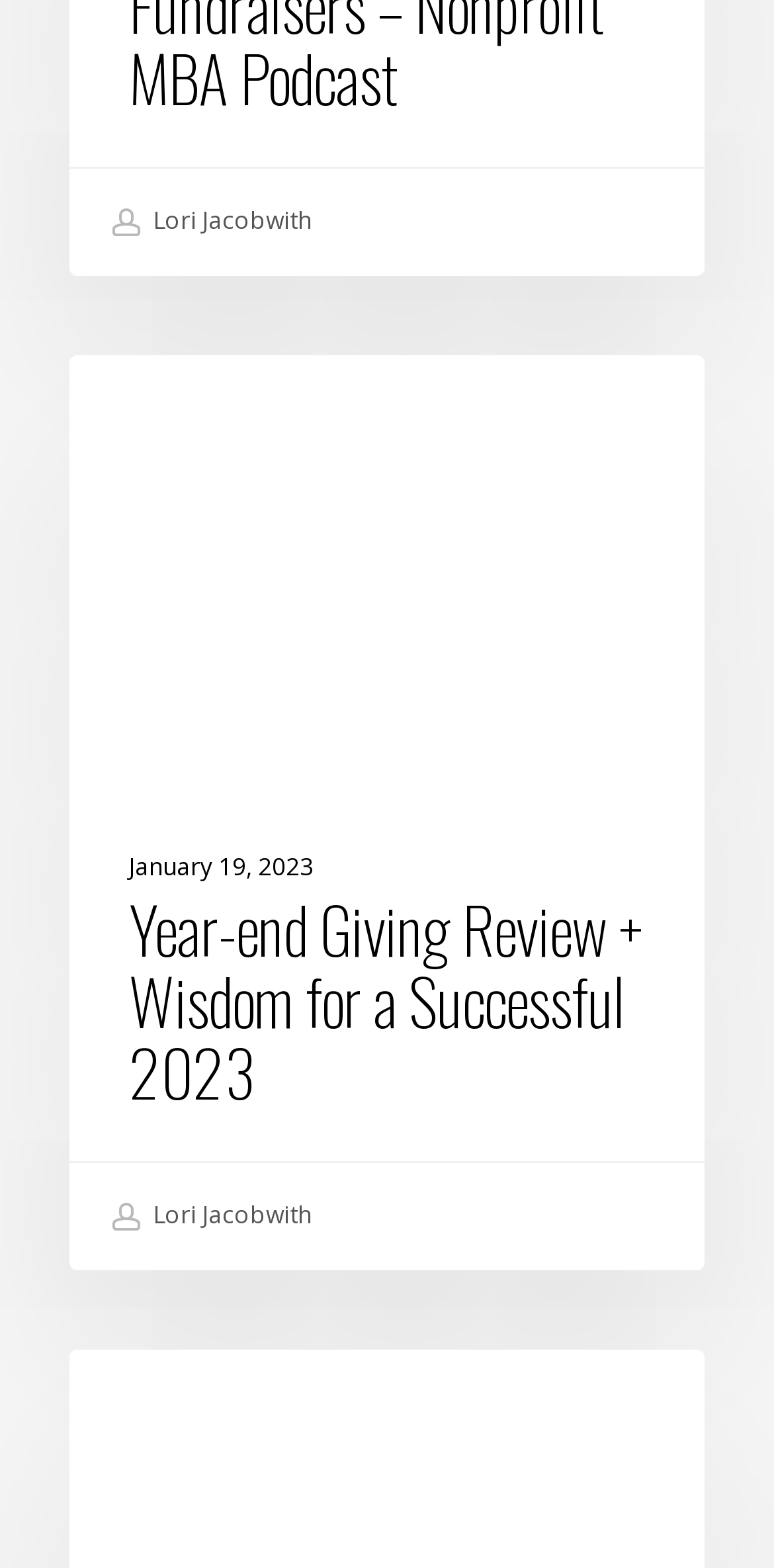Respond with a single word or phrase for the following question: 
What is the topic of the webpage?

Fundraising